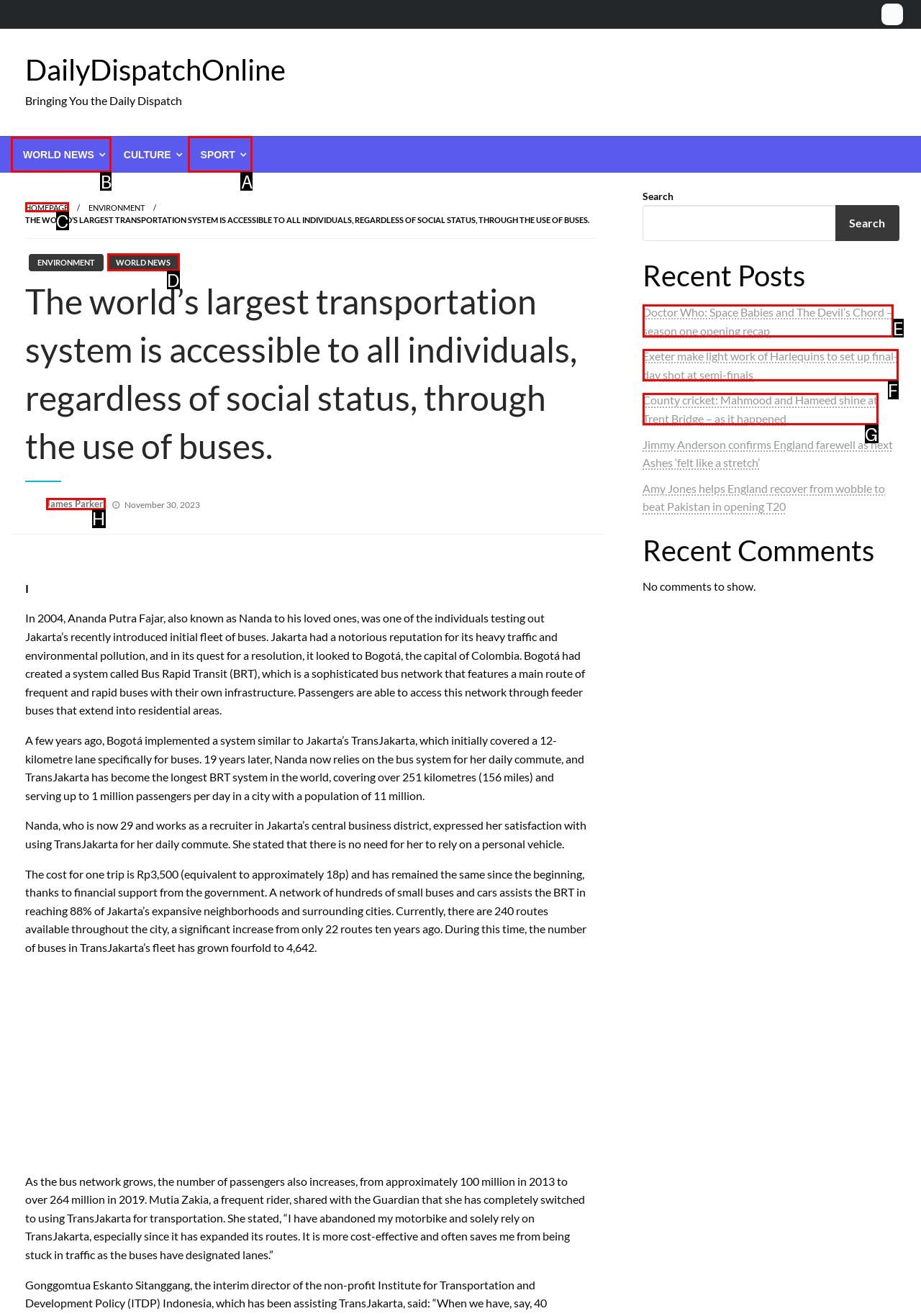Given the task: Click on the 'WORLD NEWS' menu item, point out the letter of the appropriate UI element from the marked options in the screenshot.

B